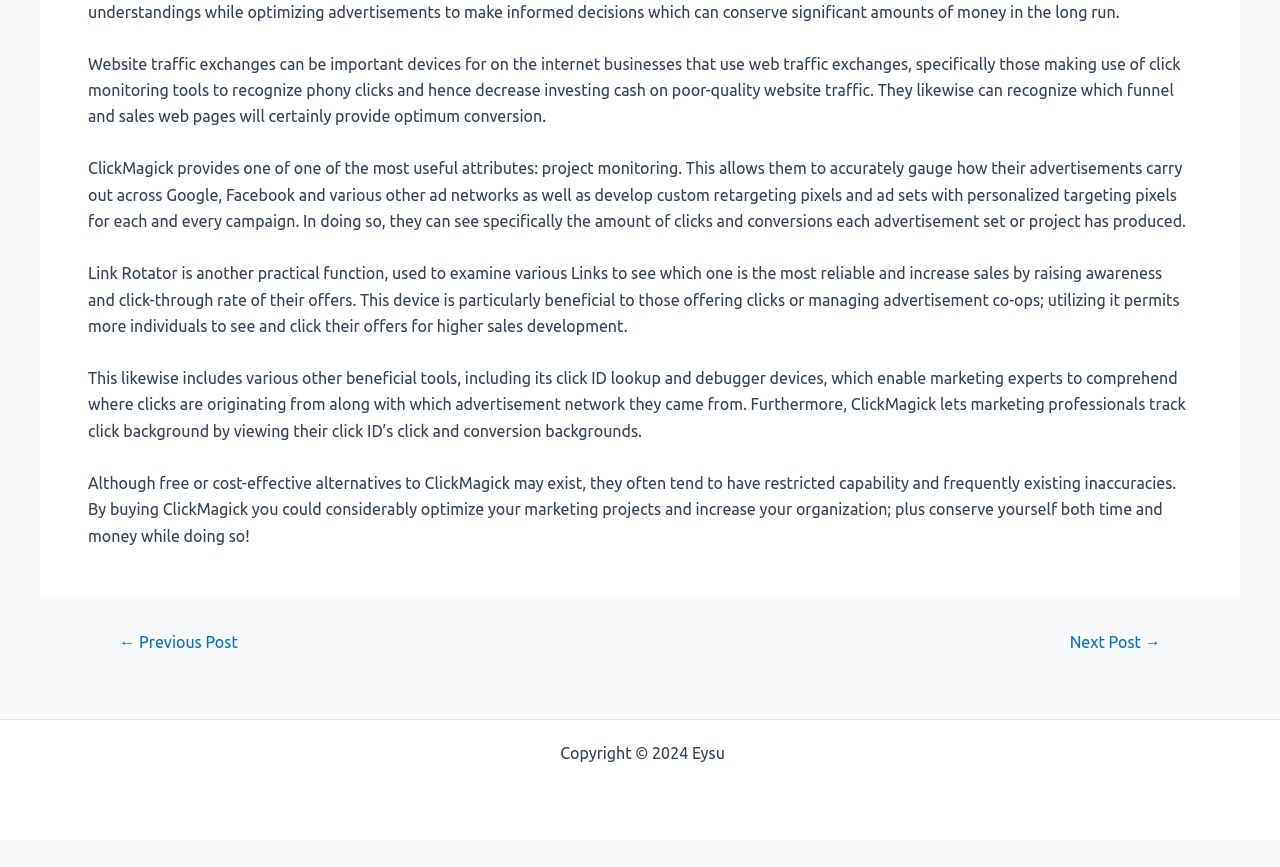What is the copyright year mentioned at the bottom of the webpage?
From the details in the image, answer the question comprehensively.

The copyright year mentioned at the bottom of the webpage is 2024, which is owned by Eysu.